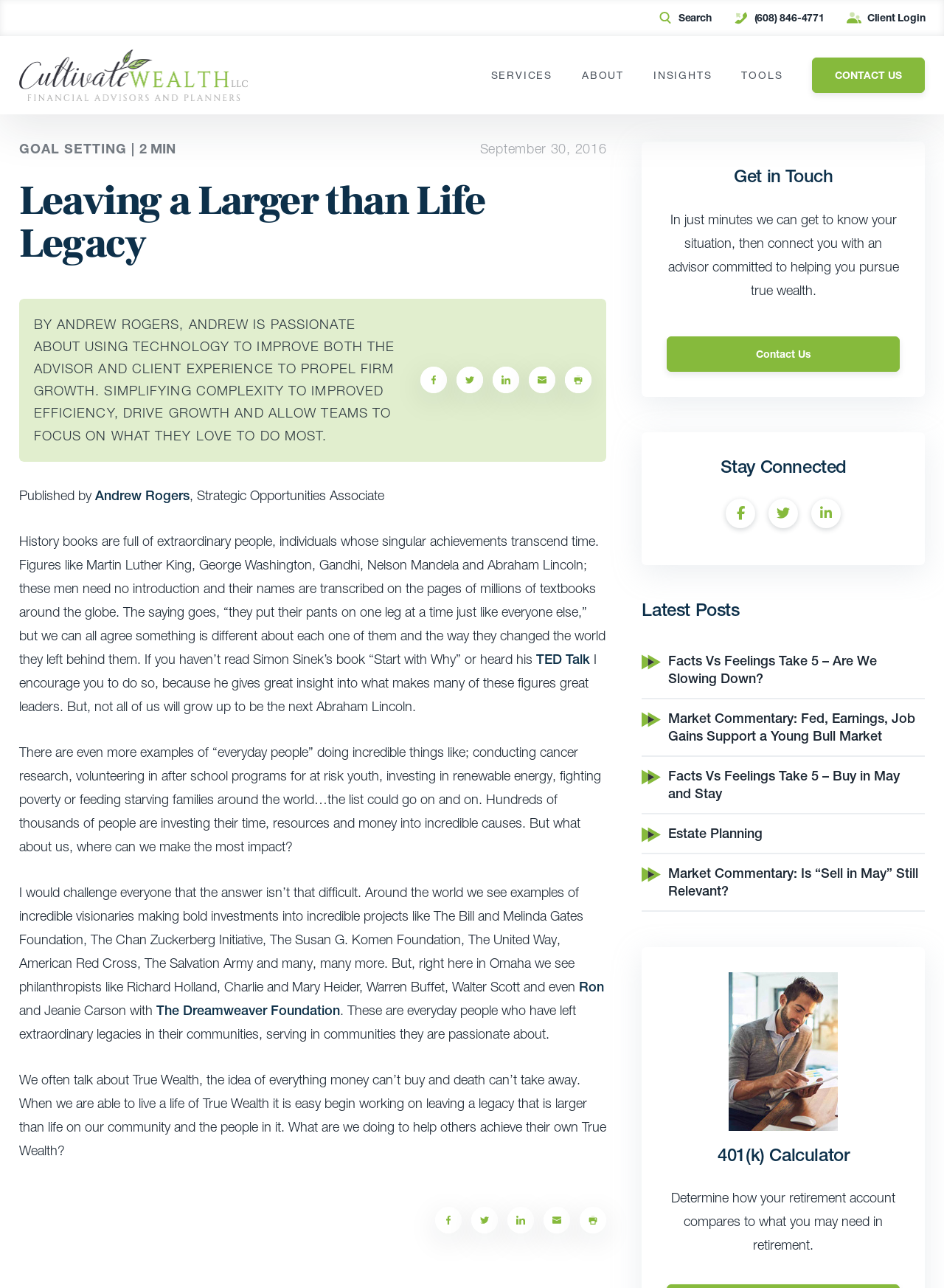Please find the bounding box coordinates of the element's region to be clicked to carry out this instruction: "Get in touch with the advisor".

[0.707, 0.261, 0.953, 0.289]